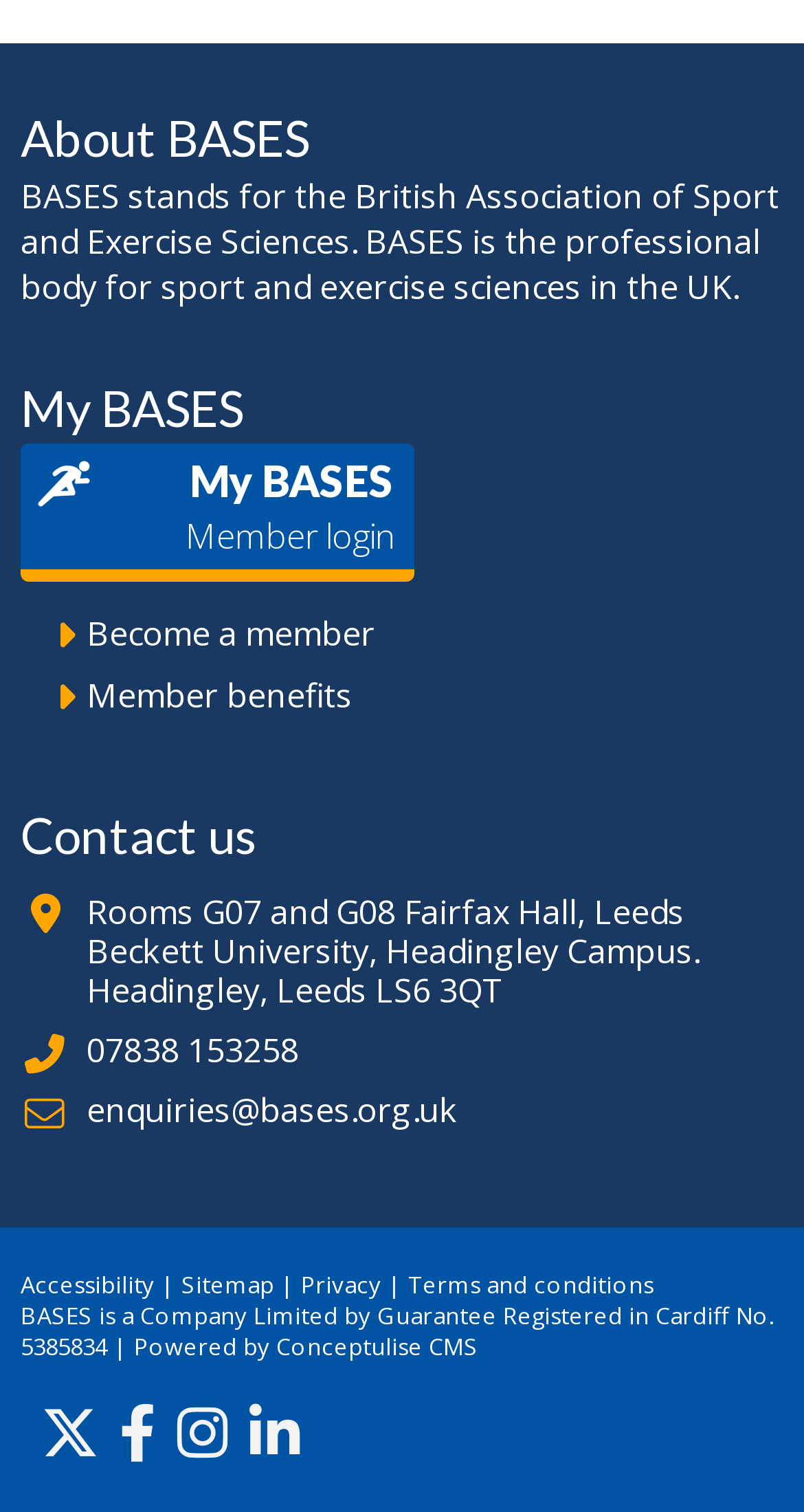Find the bounding box coordinates for the area you need to click to carry out the instruction: "contact us". The coordinates should be four float numbers between 0 and 1, indicated as [left, top, right, bottom].

[0.026, 0.536, 0.974, 0.568]